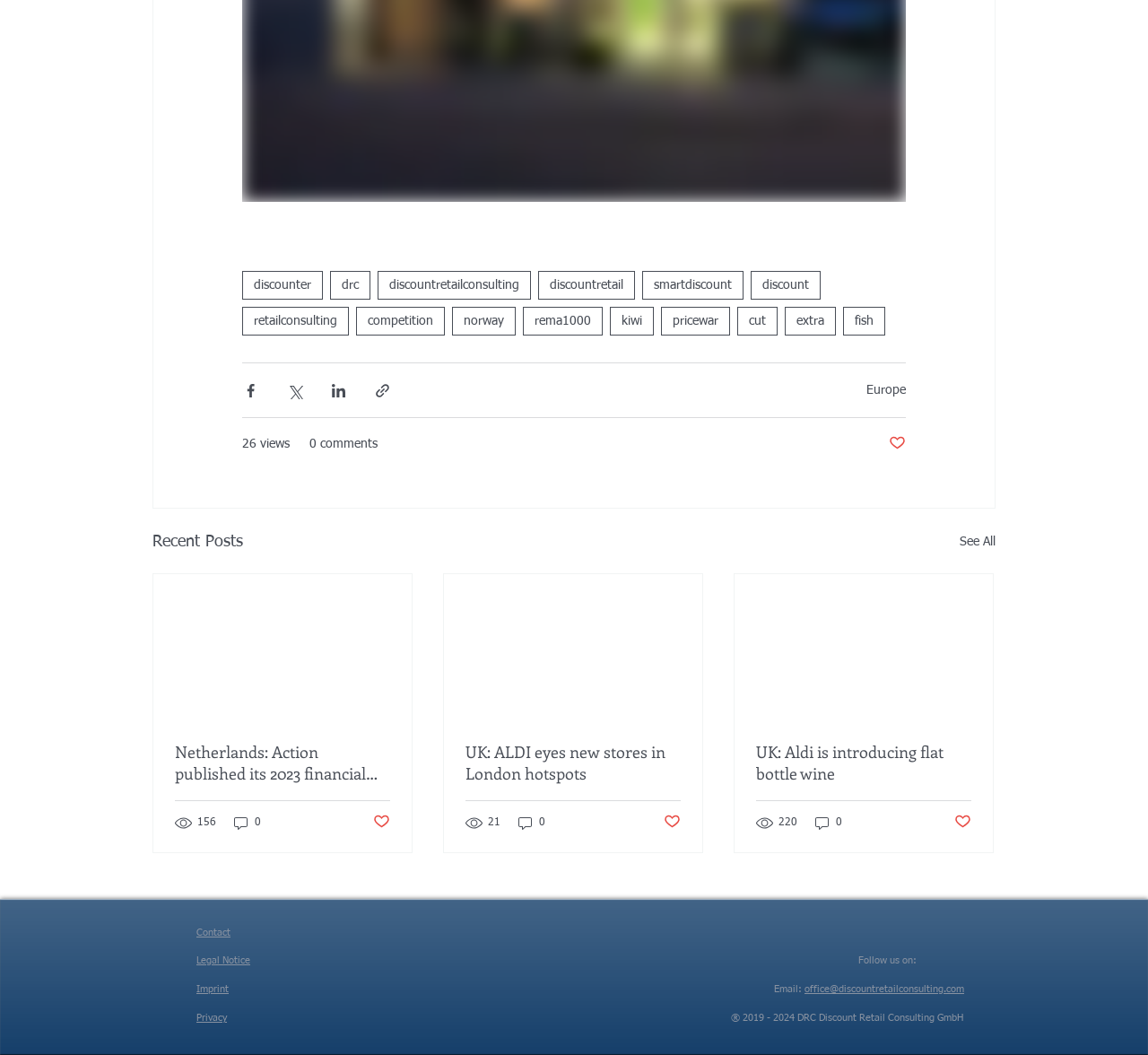Please answer the following question using a single word or phrase: 
What is the company name mentioned in the footer?

DRC Discount Retail Consulting GmbH